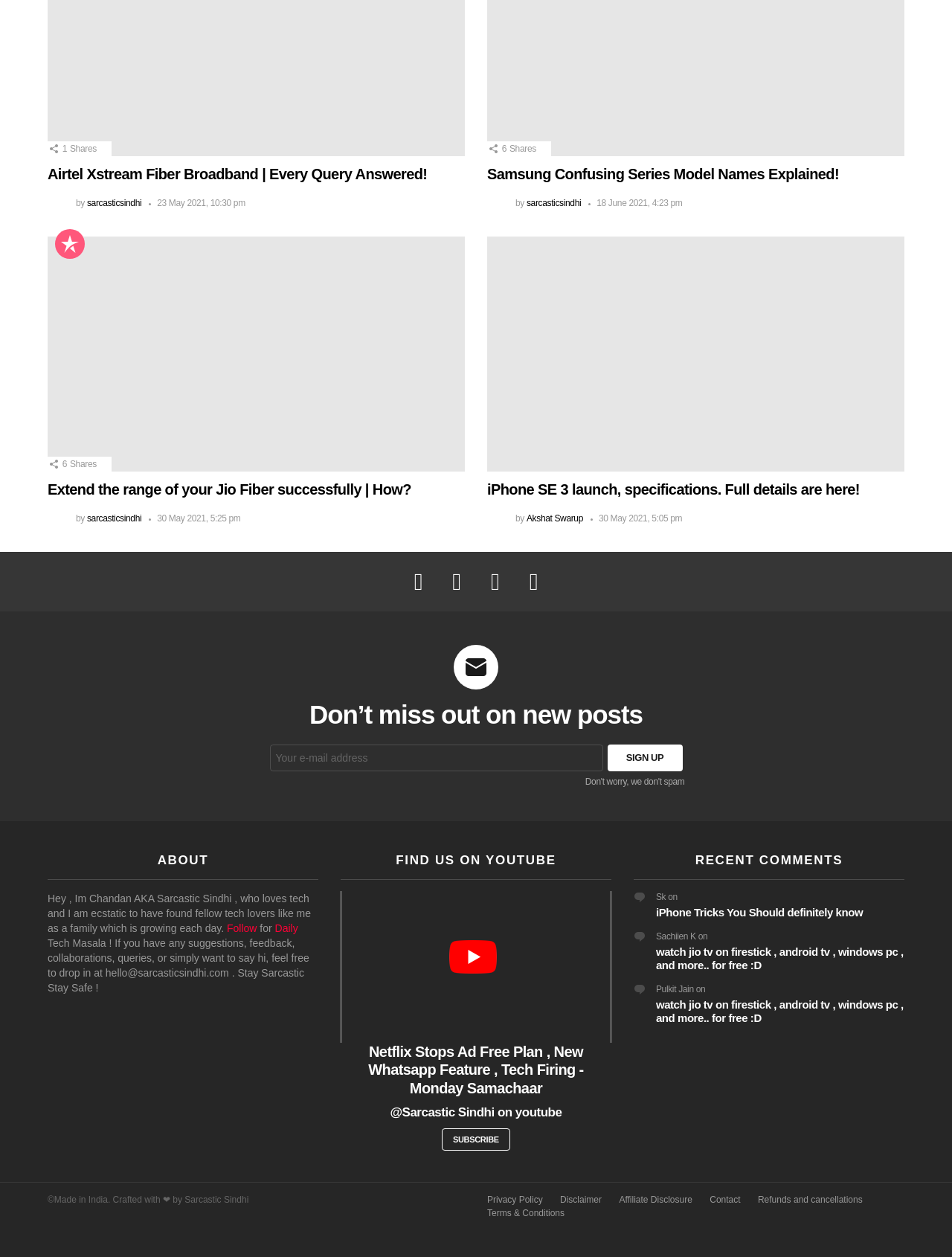Given the description of the UI element: "@Sarcastic Sindhi on youtube", predict the bounding box coordinates in the form of [left, top, right, bottom], with each value being a float between 0 and 1.

[0.41, 0.879, 0.59, 0.891]